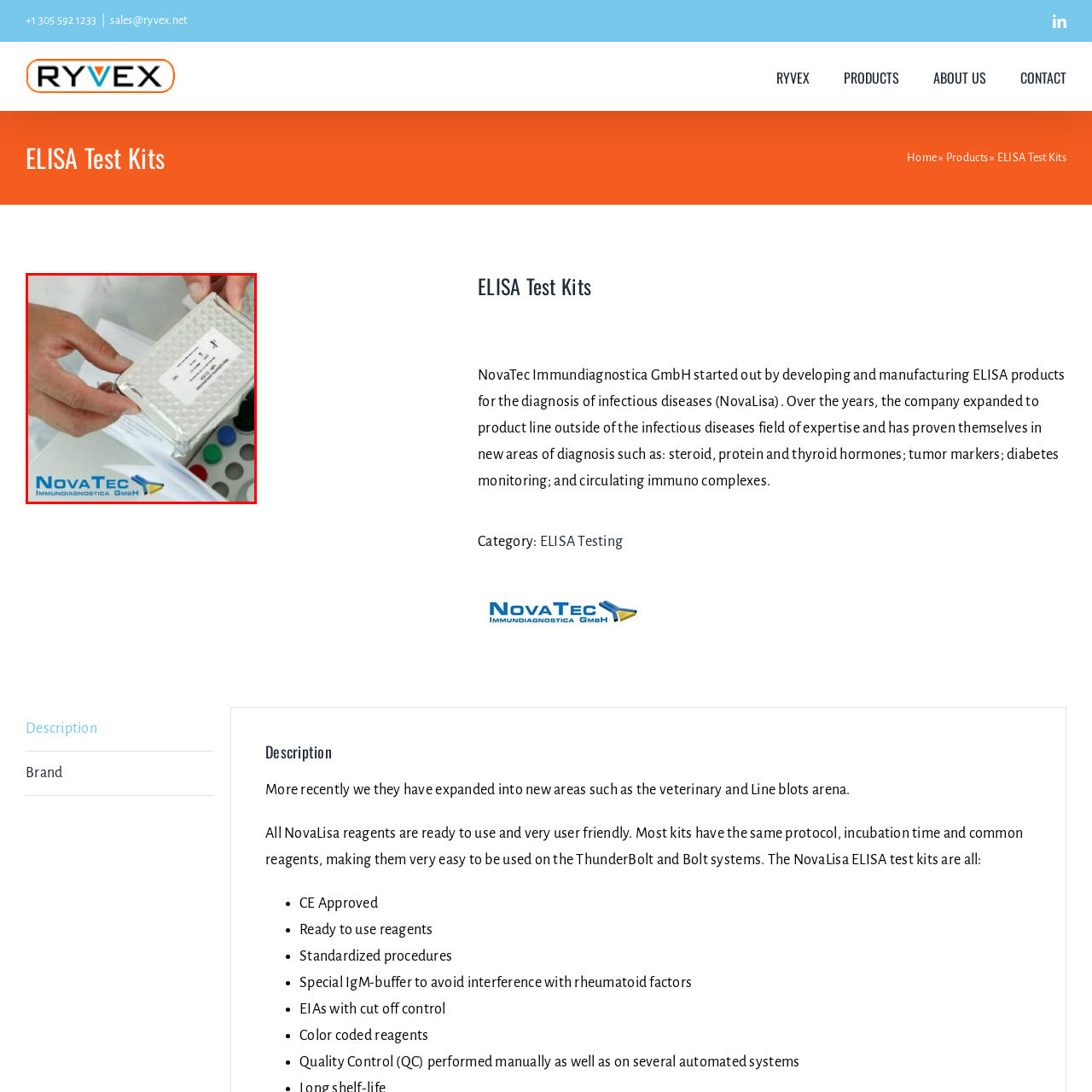What is the purpose of the ELISA test kit?
Please analyze the image within the red bounding box and provide a comprehensive answer based on the visual information.

The ELISA test kit is used for diagnostic testing, as indicated by the company's focus on immunodiagnostic solutions and the setting of the image, which appears to be a laboratory or clinical environment.